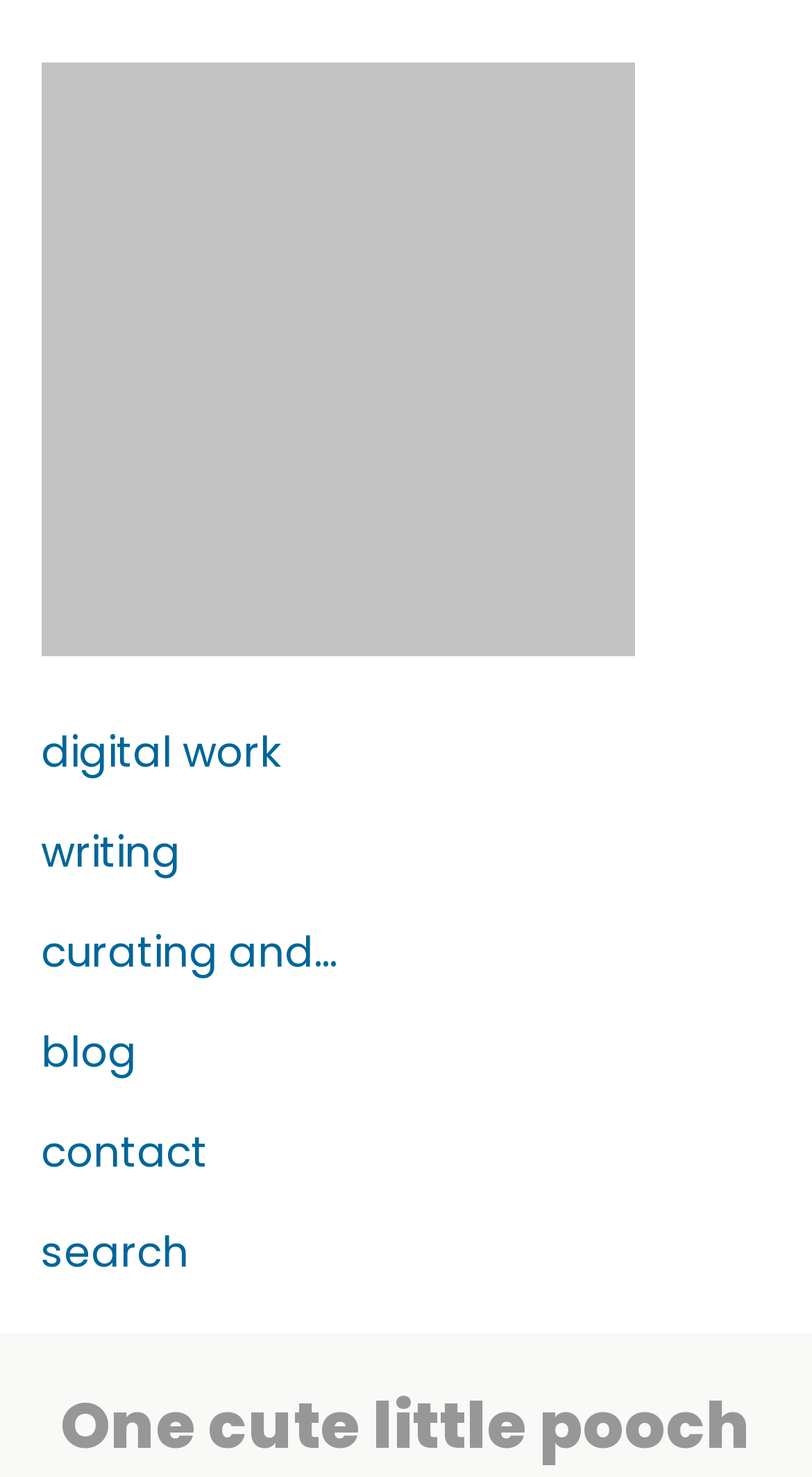Given the element description parent_node: Search for: name="s" placeholder="search", predict the bounding box coordinates for the UI element in the webpage screenshot. The format should be (top-left x, top-left y, bottom-right x, bottom-right y), and the values should be between 0 and 1.

[0.05, 0.0, 0.95, 0.056]